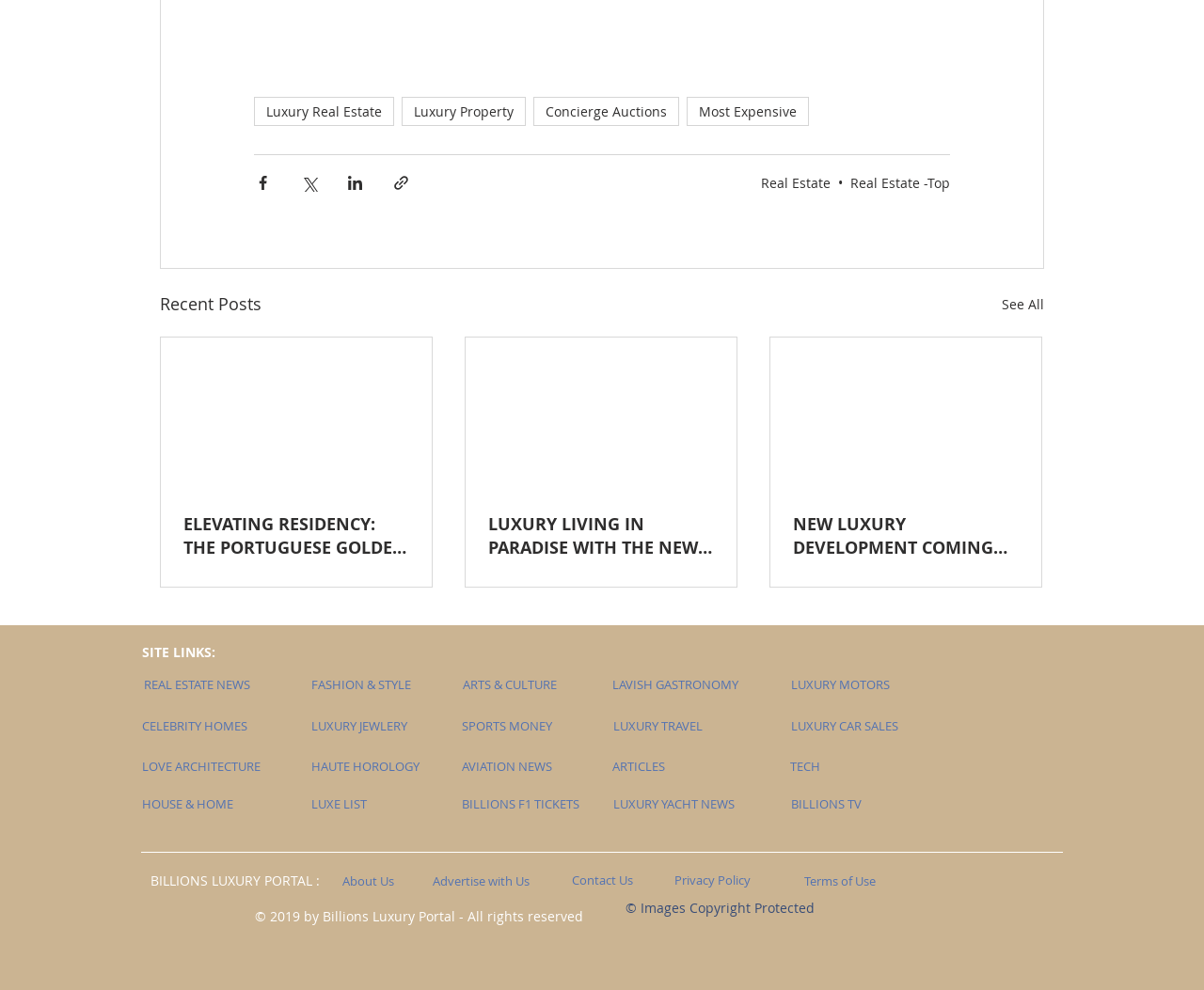Determine the coordinates of the bounding box that should be clicked to complete the instruction: "Click on Luxury Real Estate". The coordinates should be represented by four float numbers between 0 and 1: [left, top, right, bottom].

[0.211, 0.097, 0.327, 0.127]